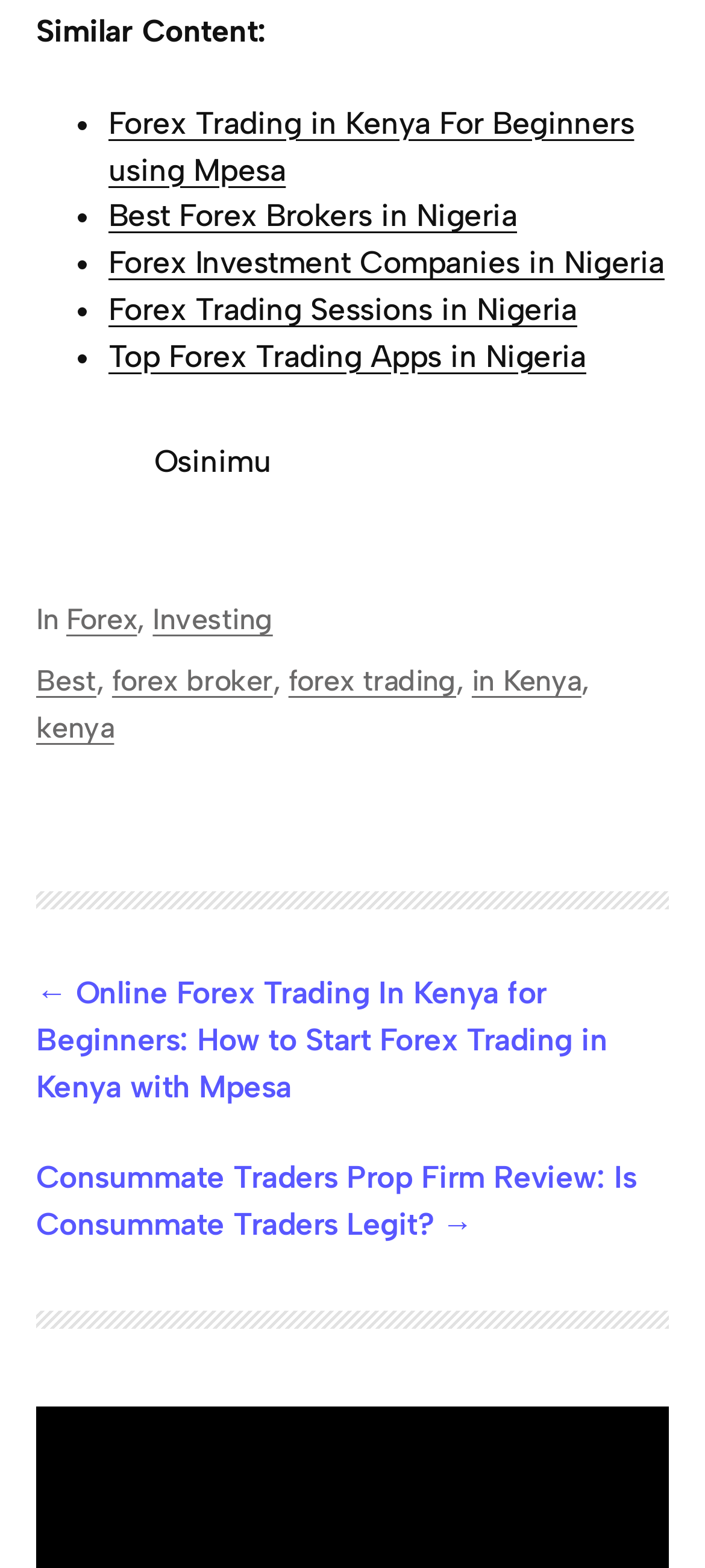Predict the bounding box of the UI element based on the description: "Forex Investment Companies in Nigeria". The coordinates should be four float numbers between 0 and 1, formatted as [left, top, right, bottom].

[0.154, 0.156, 0.943, 0.179]